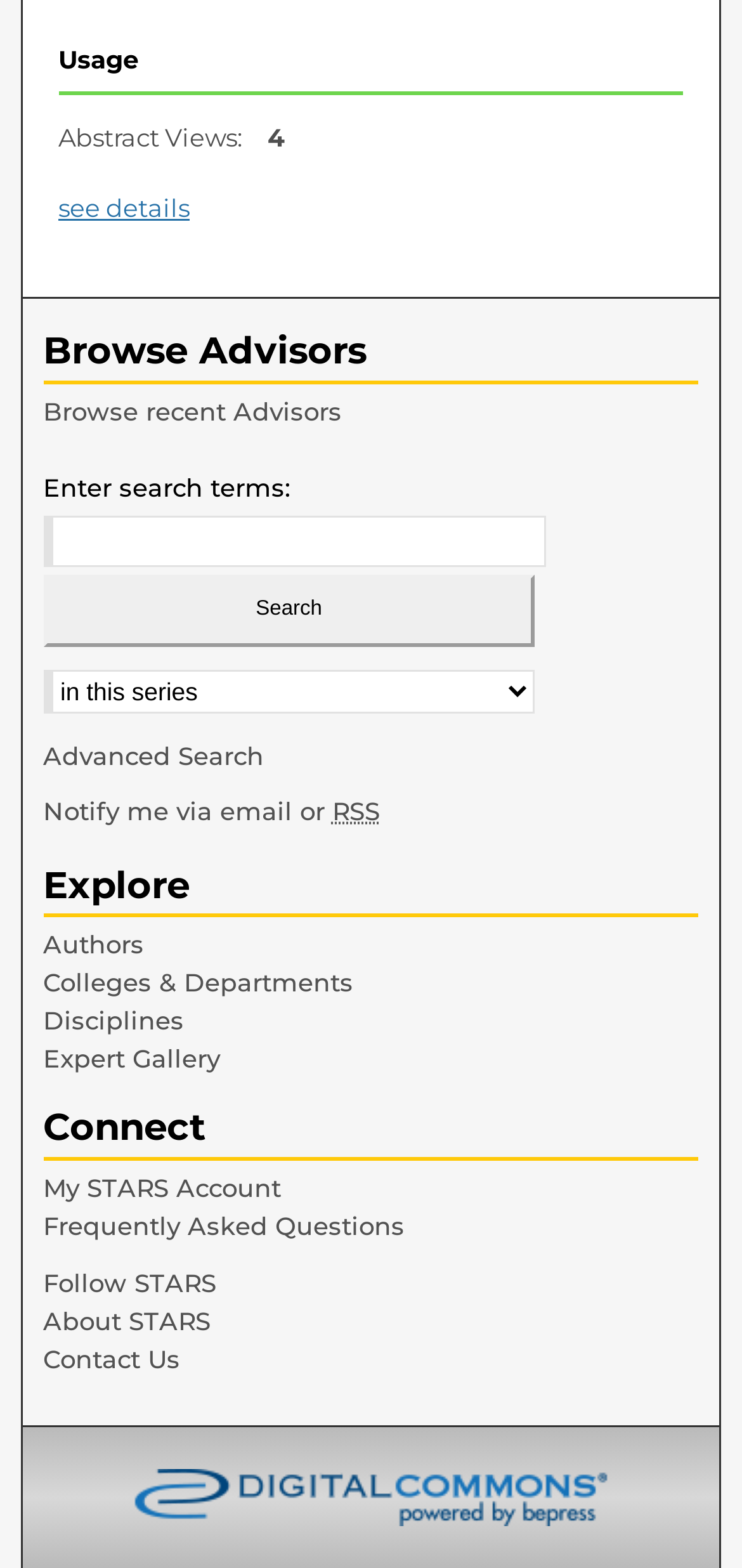Please determine the bounding box coordinates of the element to click on in order to accomplish the following task: "Browse recent advisors". Ensure the coordinates are four float numbers ranging from 0 to 1, i.e., [left, top, right, bottom].

[0.058, 0.252, 0.674, 0.271]